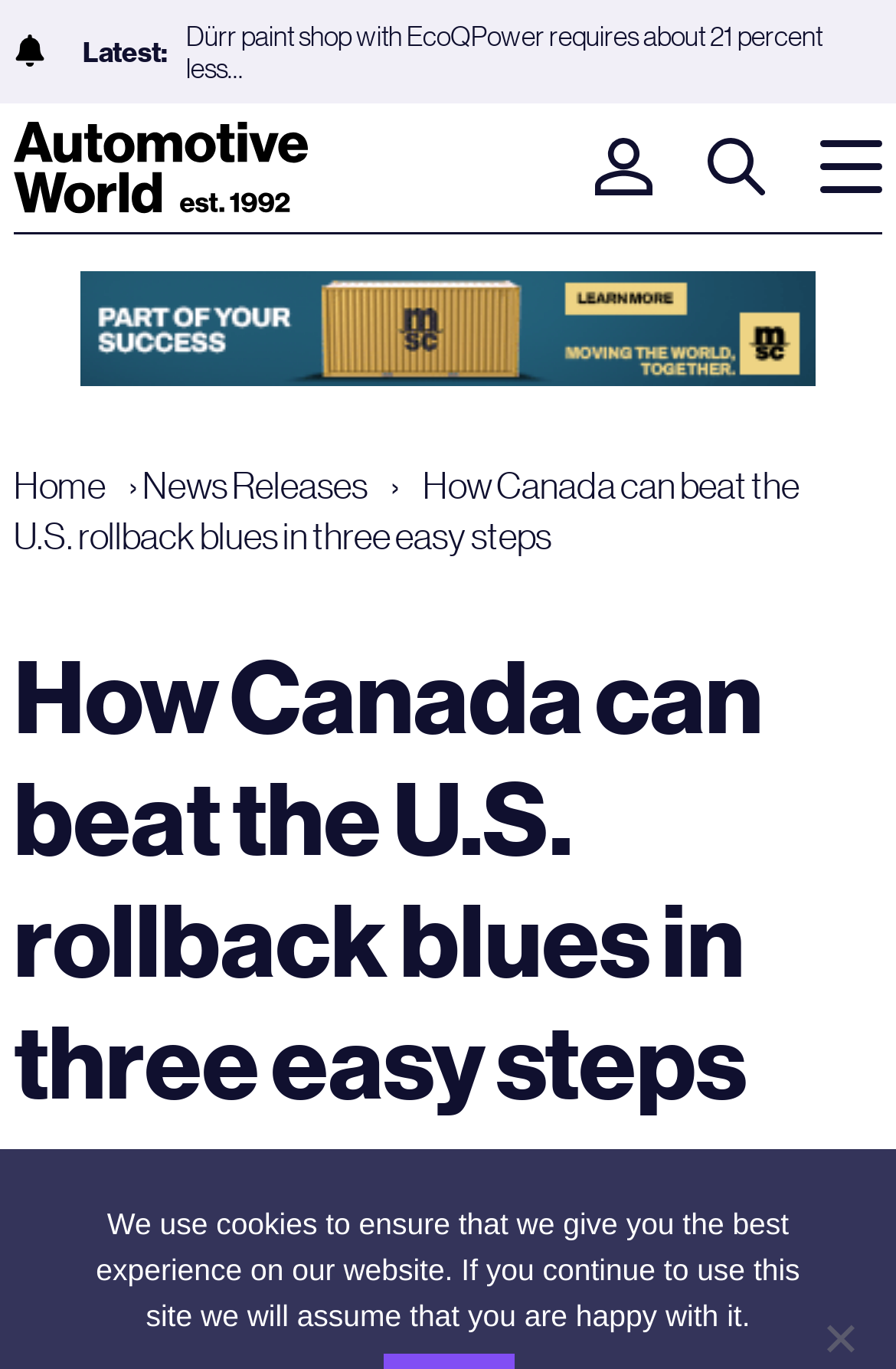Please provide a one-word or phrase answer to the question: 
How many links are in the top navigation menu?

3